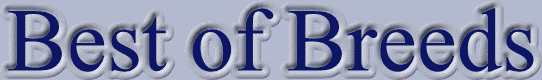Describe the image with as much detail as possible.

The image displays the text "Best of Breeds" prominently, showcasing elegant typography with a blend of subtle shadows that enhance its visual appeal. This captivating header is likely part of a section dedicated to showcasing various dog breeds, highlighting the exceptional qualities and characteristics of different breeds. The design's color palette and style aim to attract animal enthusiasts and encourage exploration of breed profiles, promoting a deeper understanding of canine varieties.